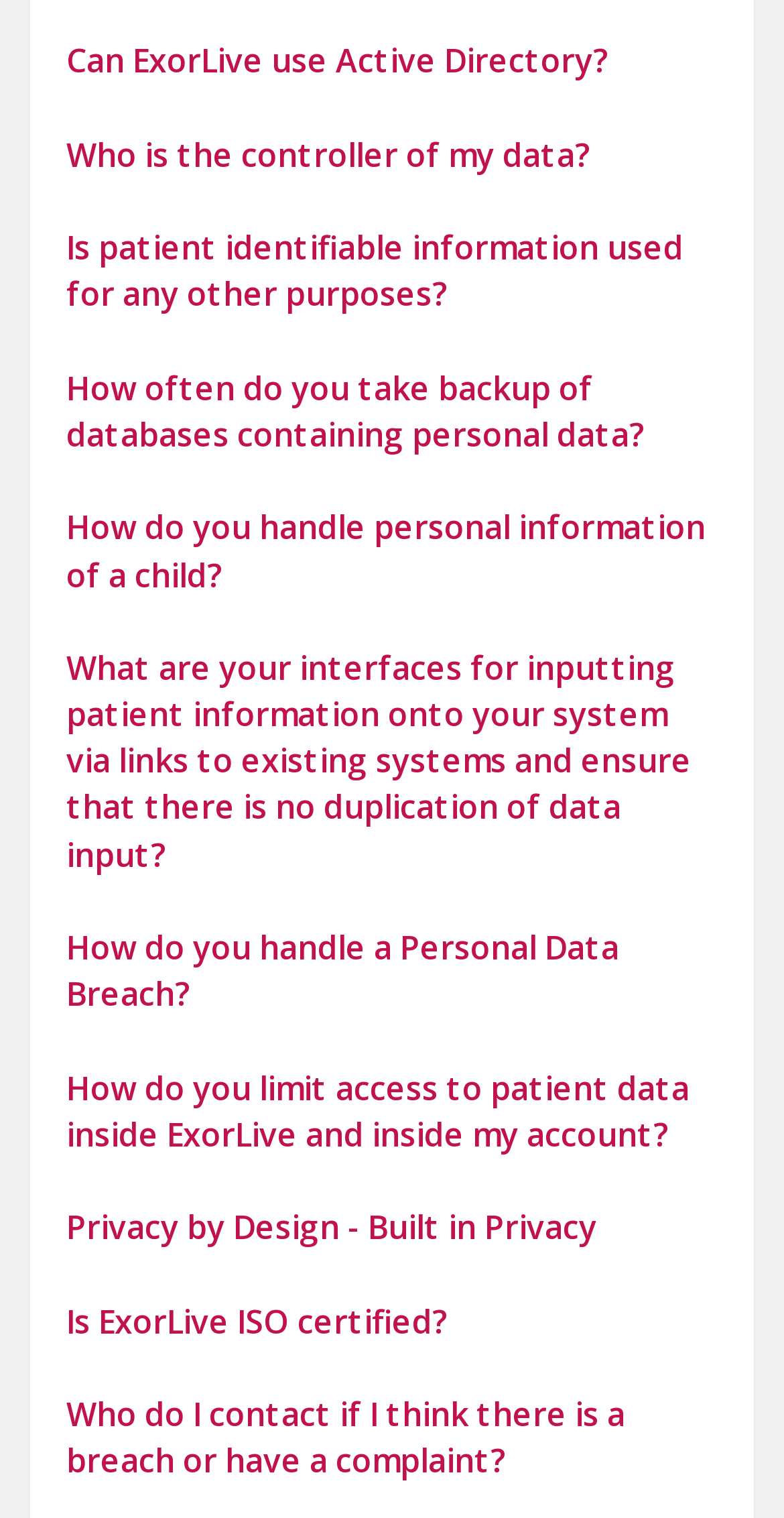Please answer the following question using a single word or phrase: 
How many links are on this webpage?

9